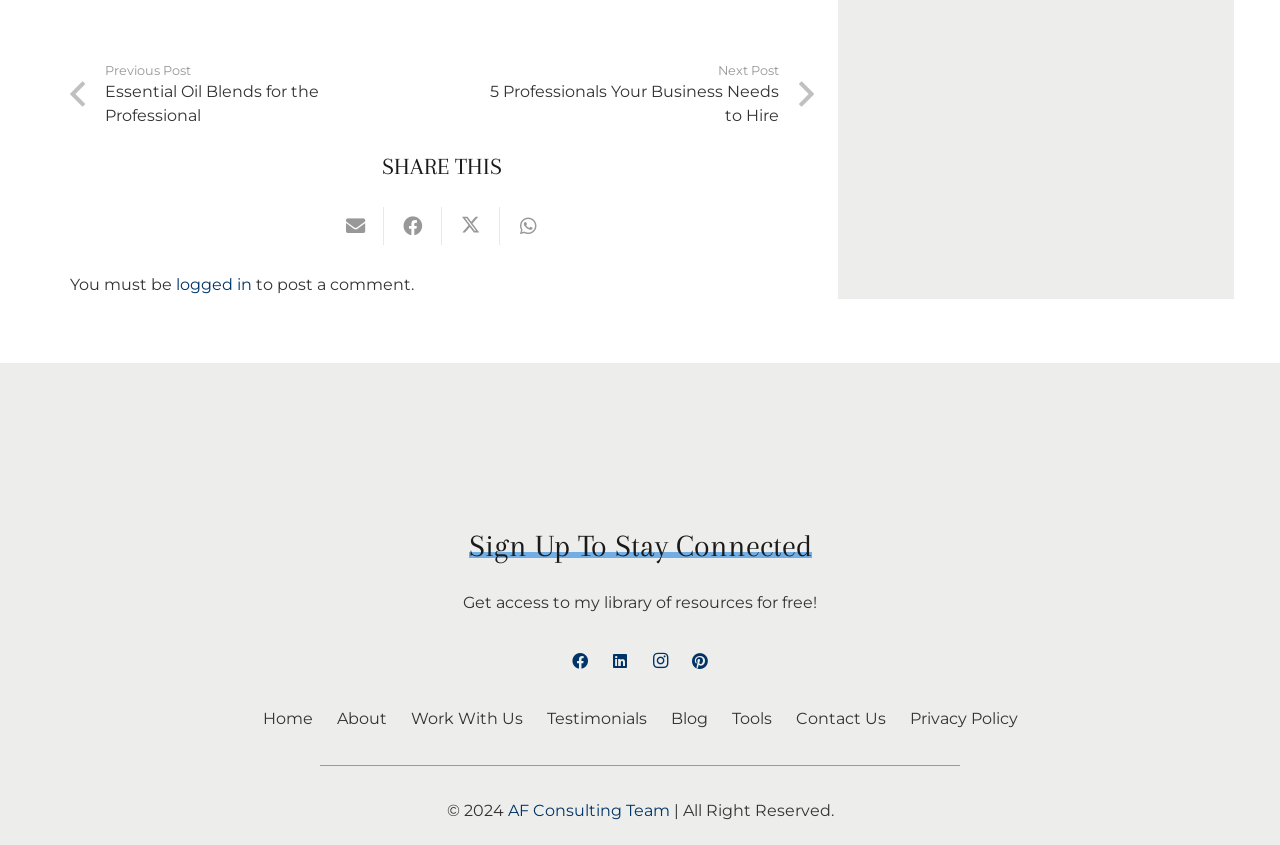Identify the bounding box for the element characterized by the following description: "Work With Us".

[0.321, 0.839, 0.408, 0.862]